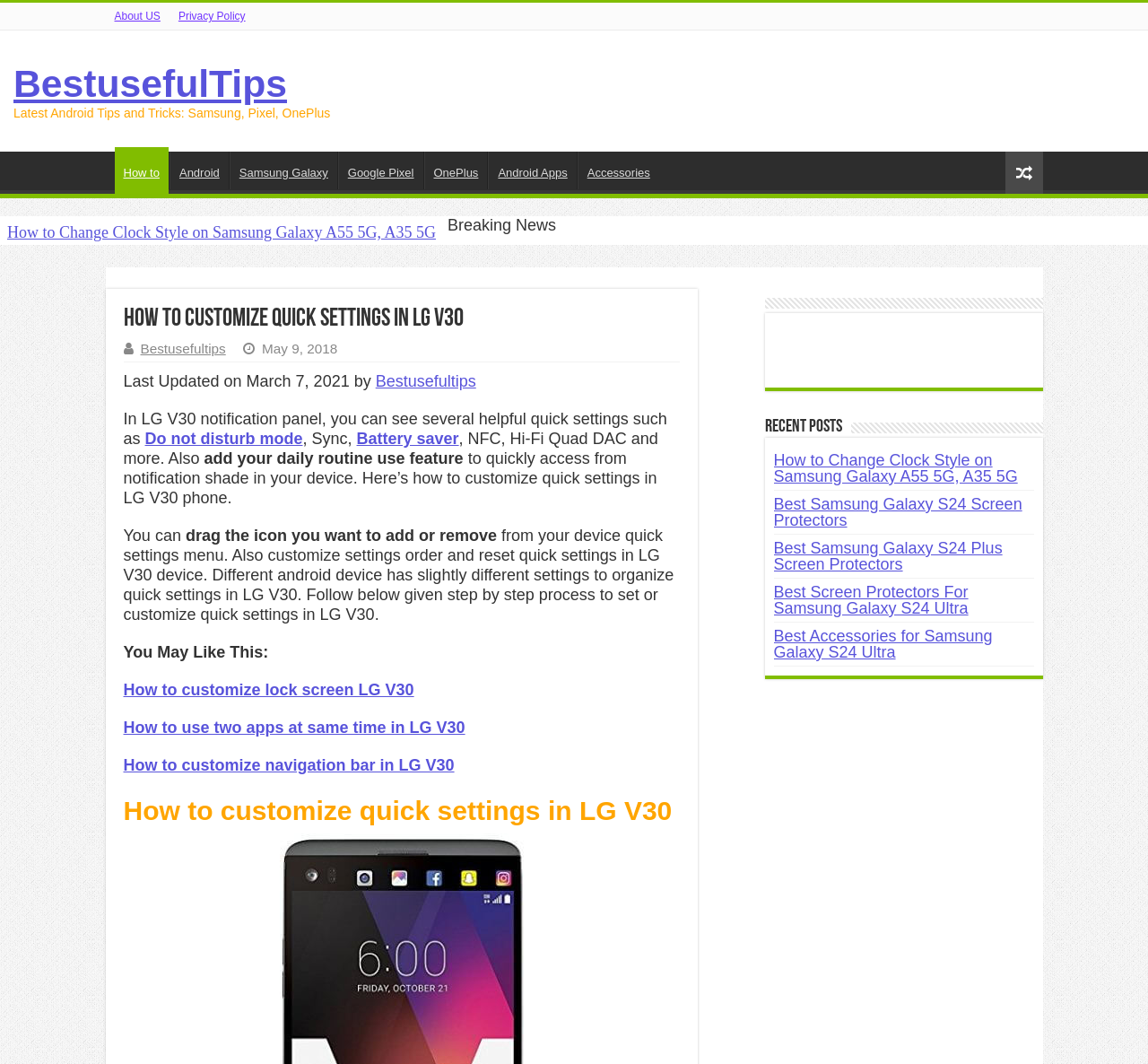Identify the bounding box coordinates of the clickable region to carry out the given instruction: "Visit the '銅鑼灣美食' page".

None